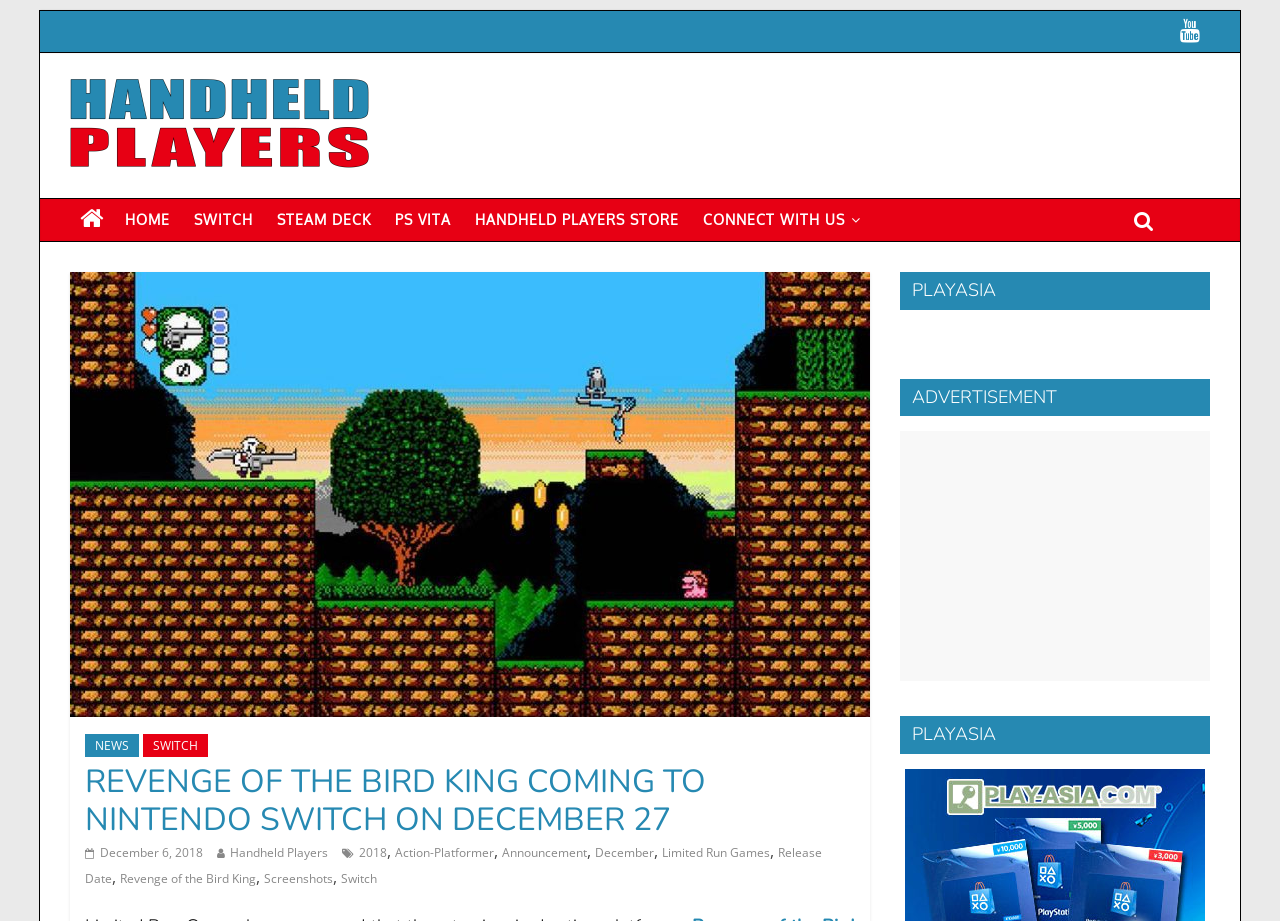Identify the bounding box coordinates for the UI element described as follows: "Action-Platformer". Ensure the coordinates are four float numbers between 0 and 1, formatted as [left, top, right, bottom].

[0.309, 0.917, 0.386, 0.935]